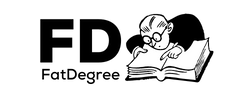What is the character in the illustration doing?
Deliver a detailed and extensive answer to the question.

The illustration accompanying the text features a bespectacled character engrossed in reading a book, emphasizing a theme of study and knowledge, which reflects the educational or informational focus of the platform.